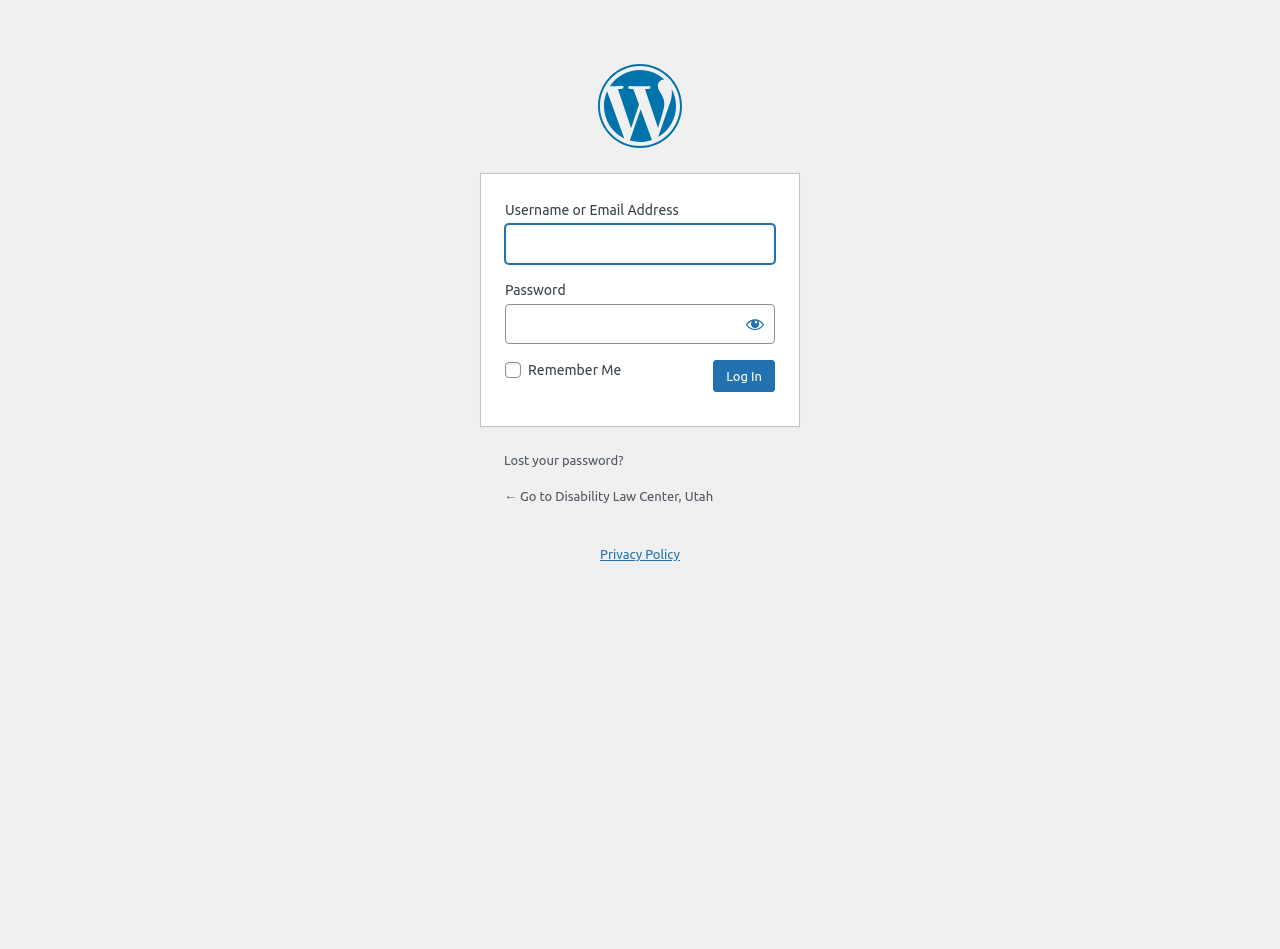Locate the bounding box coordinates of the clickable part needed for the task: "Log in".

[0.557, 0.379, 0.605, 0.413]